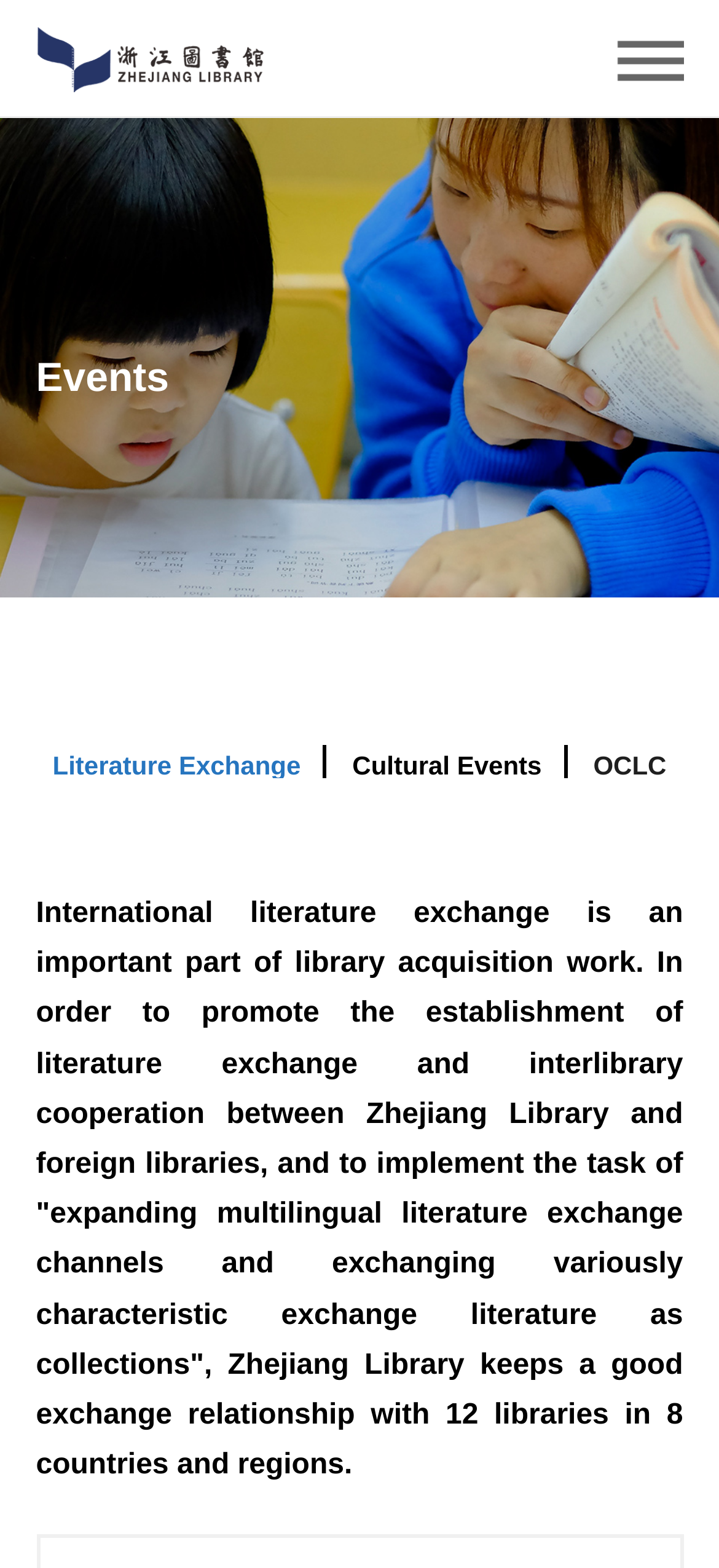What type of events are mentioned on the webpage?
Using the visual information from the image, give a one-word or short-phrase answer.

Cultural Events